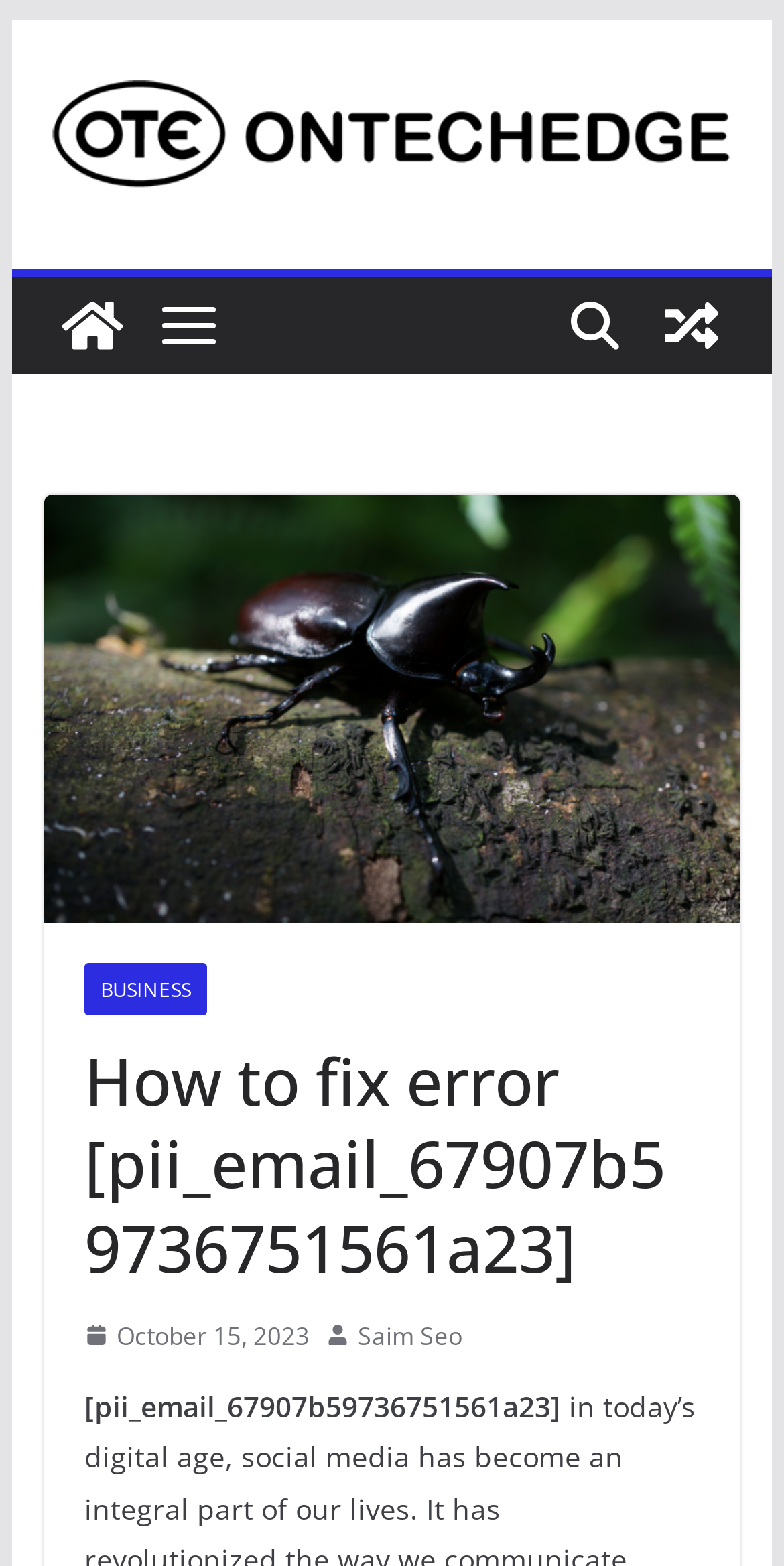From the given element description: "Saim Seo", find the bounding box for the UI element. Provide the coordinates as four float numbers between 0 and 1, in the order [left, top, right, bottom].

[0.456, 0.839, 0.589, 0.867]